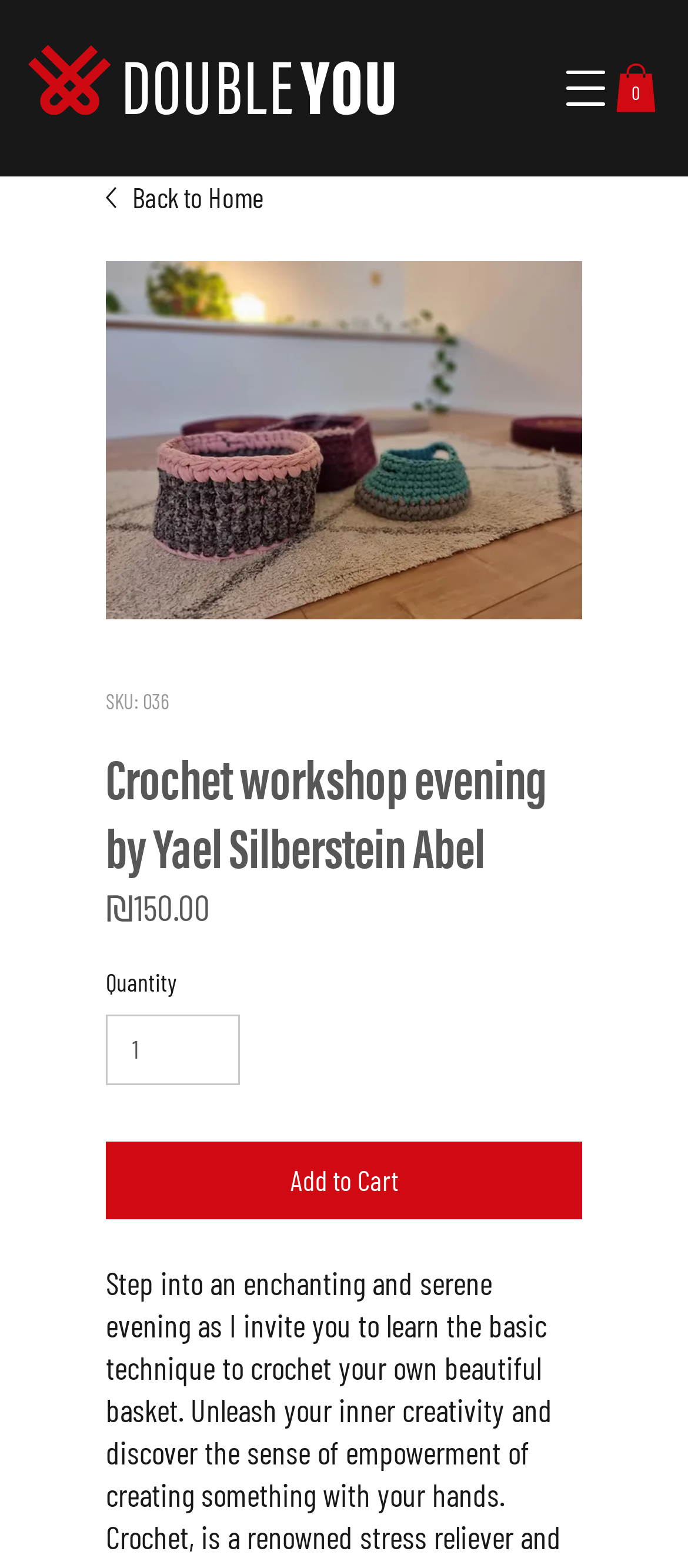Explain the features and main sections of the webpage comprehensively.

This webpage appears to be a product page for a crochet workshop event. At the top, there is a navigation menu button on the right side, accompanied by a cart icon with 0 items. Below the navigation menu, there is a prominent image of a crochet basket, which is likely the product being sold.

To the left of the image, there is a section with product details, including the product title "Crochet workshop evening by Yael Silberstein Abel" in a heading, the SKU "036", and the price "₪150.00". Below the price, there are labels for "Quantity" and a spin button to select the quantity, with a default value of 1. 

Underneath the quantity selection, there is an "Add to Cart" button. Above the product details section, there is a link to go "Back to Home". The overall layout is organized, with clear headings and concise text, making it easy to navigate and find the necessary information.